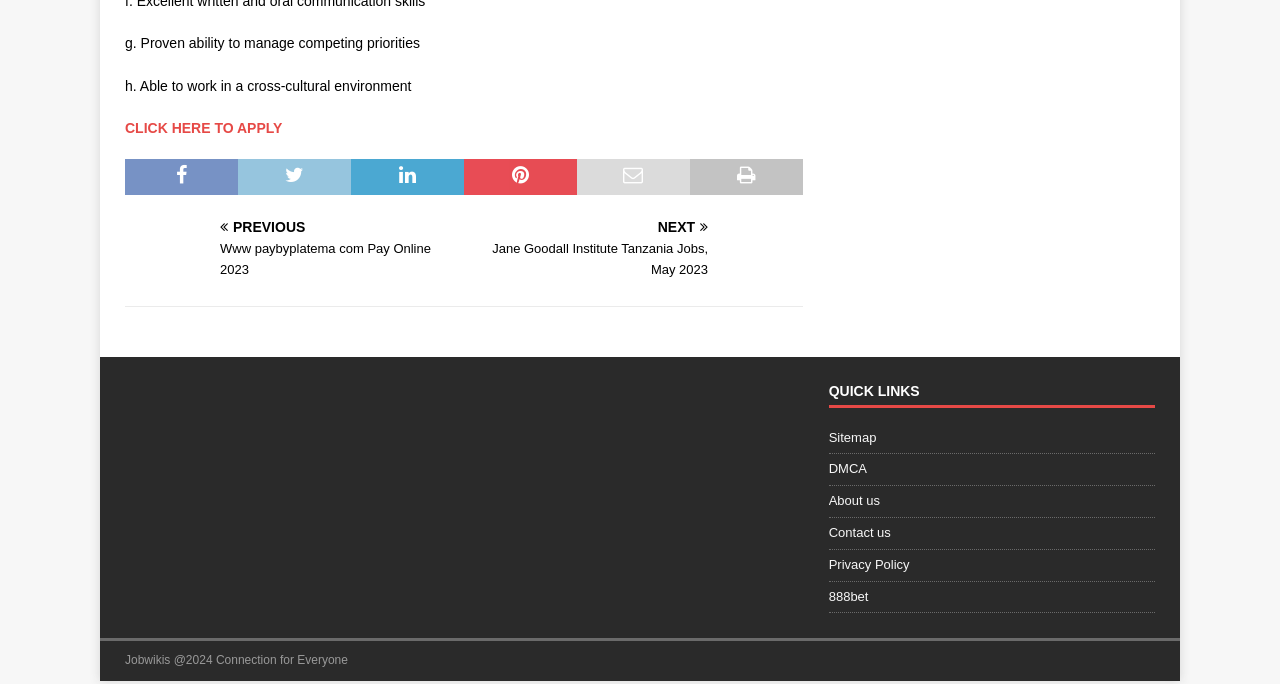Show the bounding box coordinates of the element that should be clicked to complete the task: "View Sitemap".

[0.647, 0.625, 0.902, 0.663]